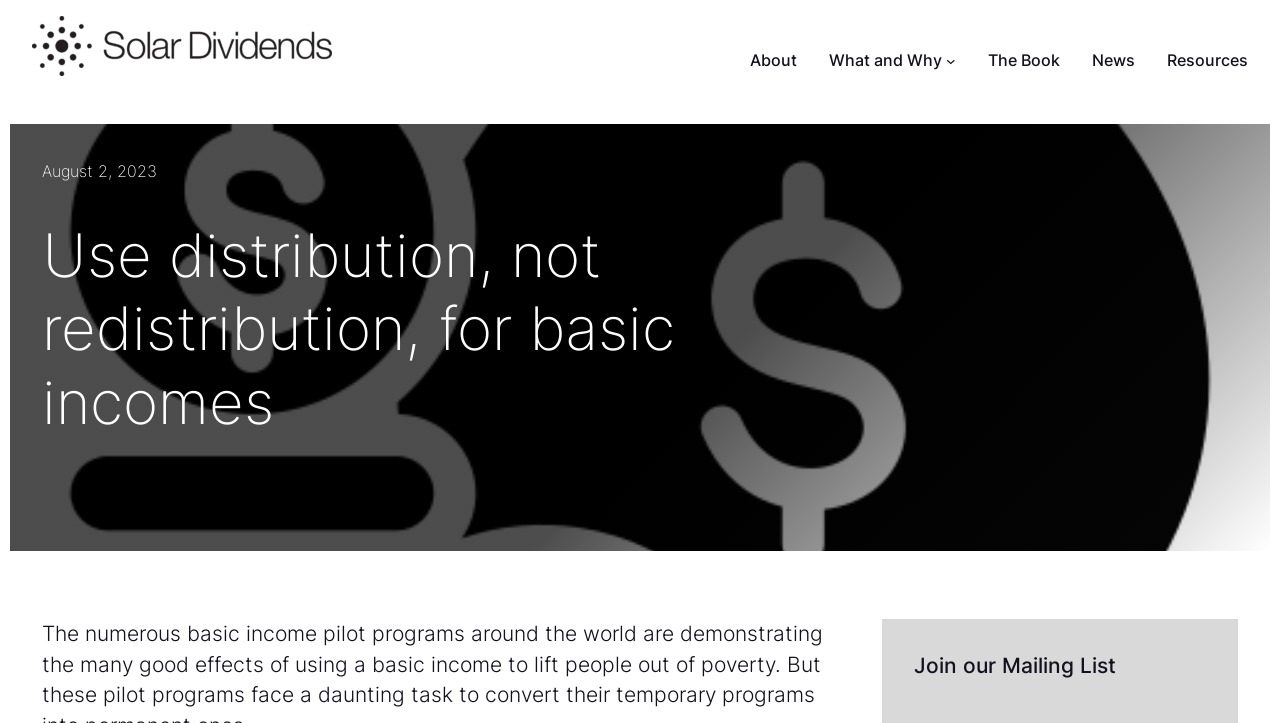Locate the bounding box of the UI element defined by this description: "What and Why". The coordinates should be given as four float numbers between 0 and 1, formatted as [left, top, right, bottom].

[0.648, 0.063, 0.736, 0.105]